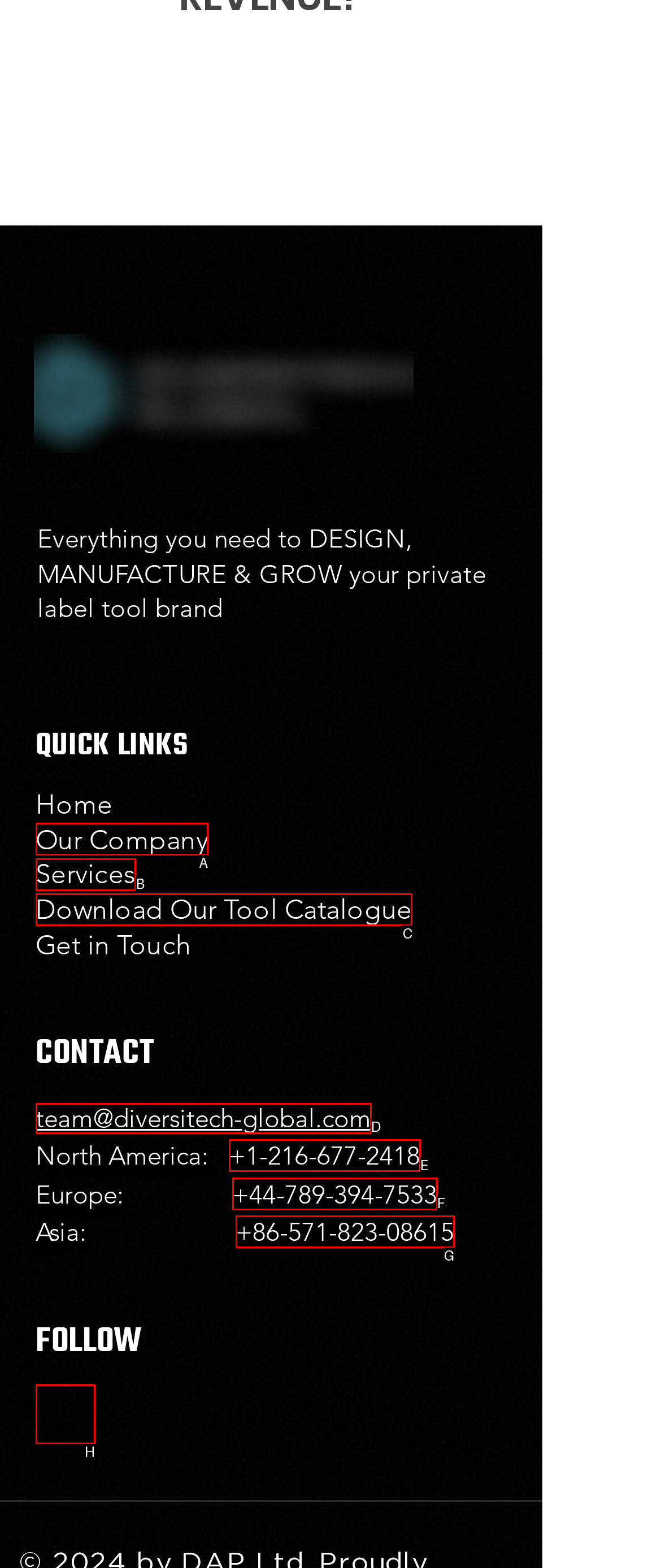Choose the HTML element you need to click to achieve the following task: Click the Tweet button
Respond with the letter of the selected option from the given choices directly.

None